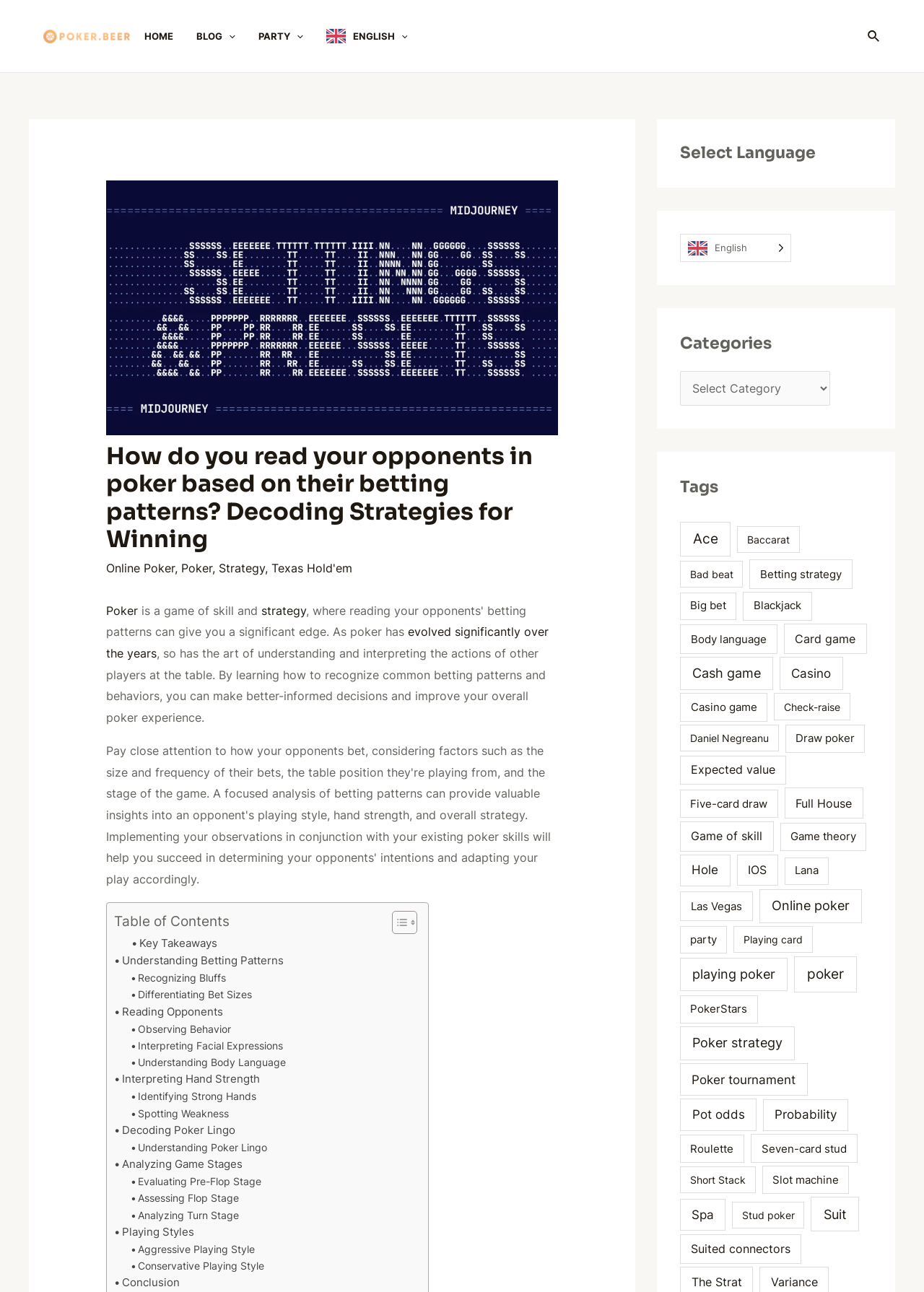Please provide the bounding box coordinates for the element that needs to be clicked to perform the following instruction: "Toggle the Menu". The coordinates should be given as four float numbers between 0 and 1, i.e., [left, top, right, bottom].

[0.241, 0.0, 0.255, 0.056]